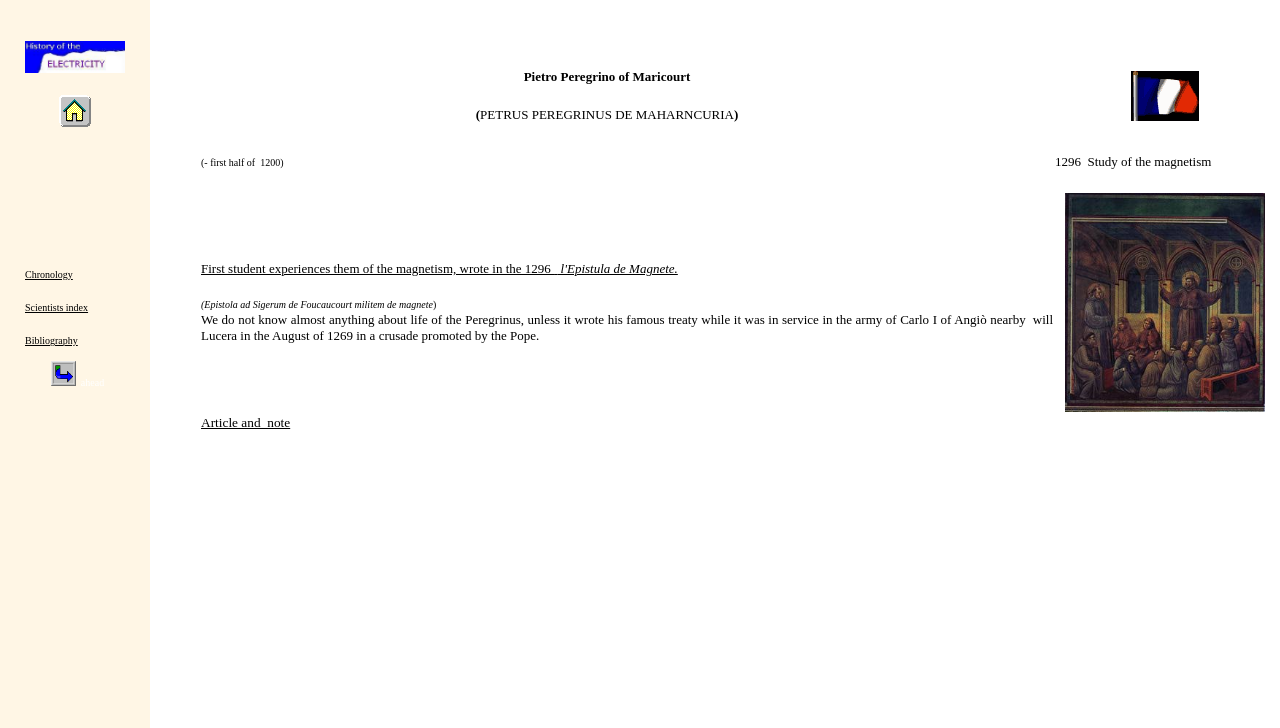Identify the bounding box of the UI element described as follows: "Industry Affiliations". Provide the coordinates as four float numbers in the range of 0 to 1 [left, top, right, bottom].

None